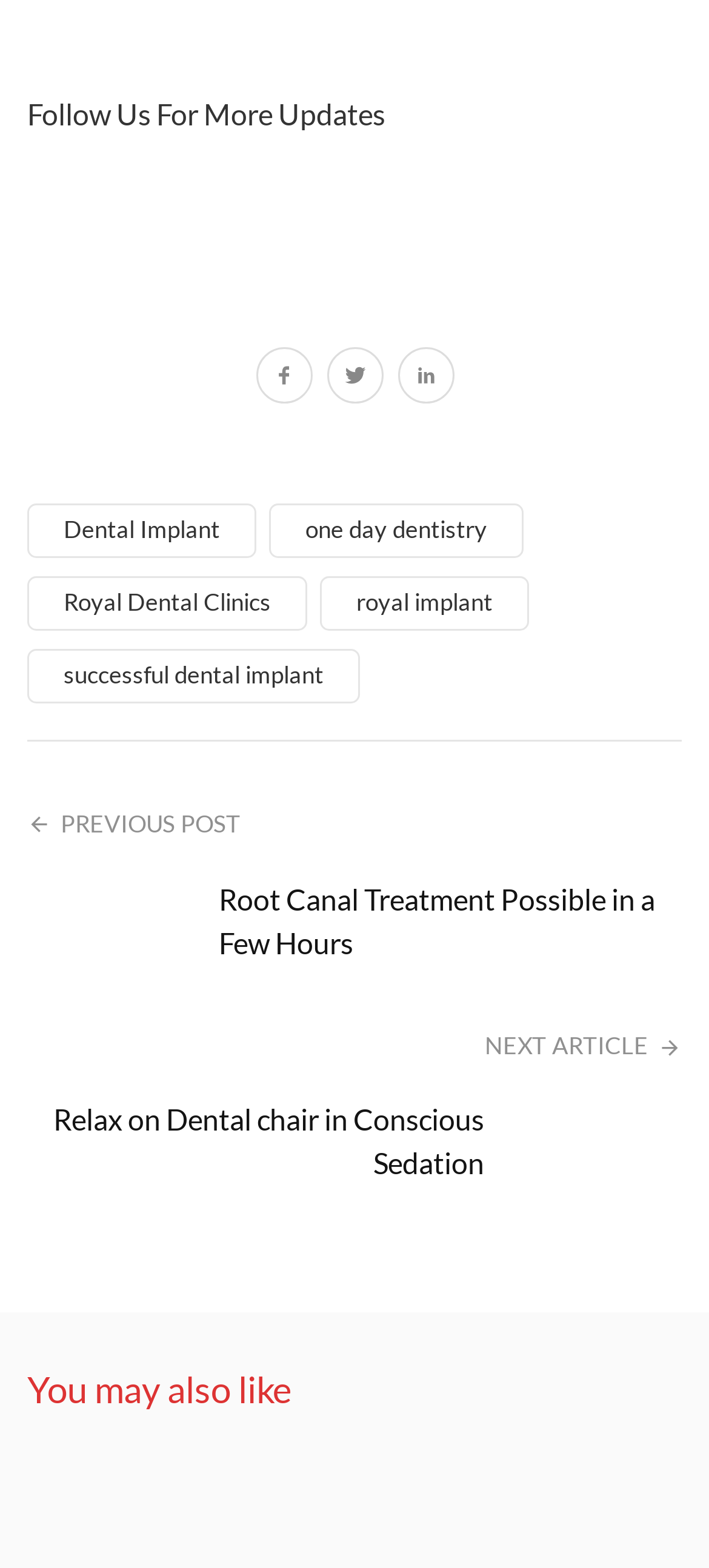What is the topic of the first article?
Using the information from the image, provide a comprehensive answer to the question.

The first article on the webpage is about 'Root Canal Treatment Possible in a Few Hours', which is indicated by the heading and the link 'root canal treatment endodontics'.